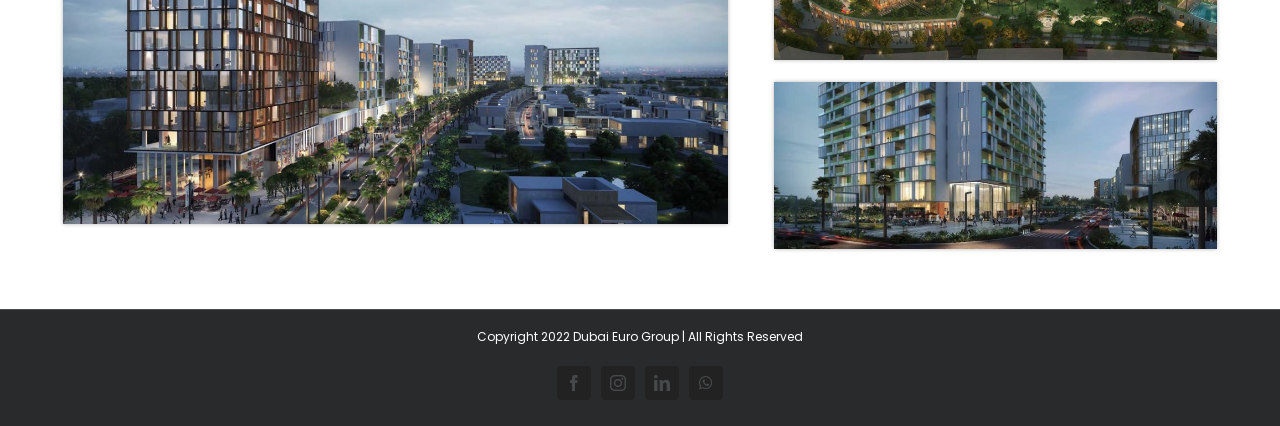Using the provided description: "mars 2022", find the bounding box coordinates of the corresponding UI element. The output should be four float numbers between 0 and 1, in the format [left, top, right, bottom].

None